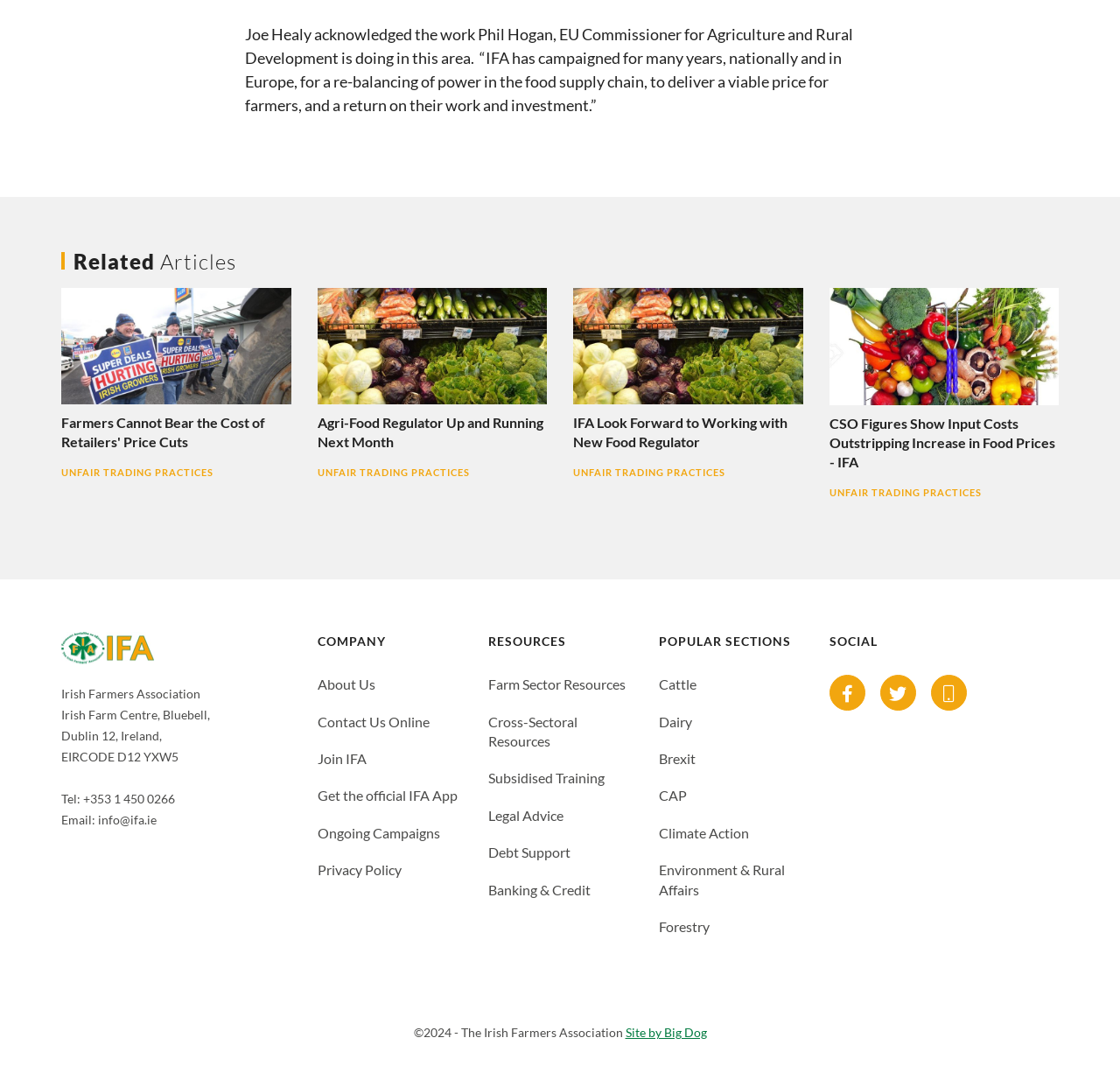Please find the bounding box coordinates (top-left x, top-left y, bottom-right x, bottom-right y) in the screenshot for the UI element described as follows: Ongoing Campaigns

[0.283, 0.768, 0.393, 0.784]